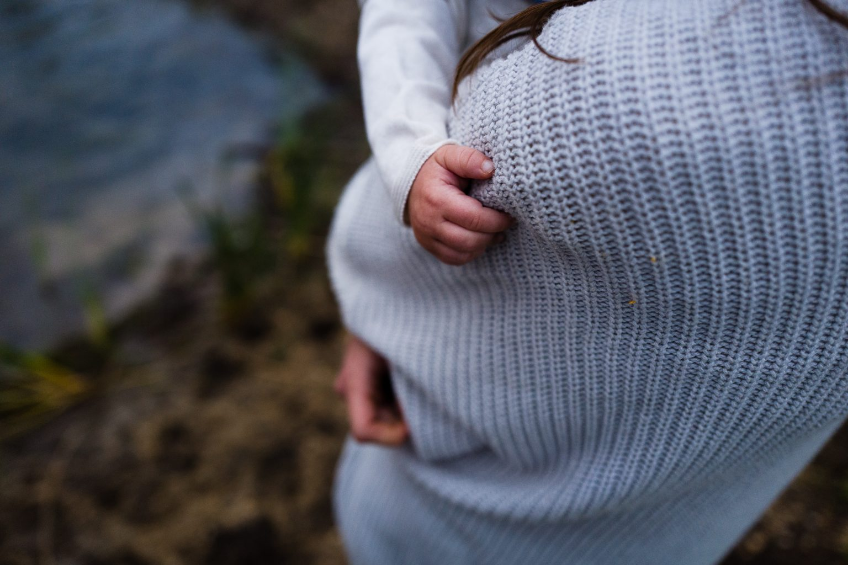Please reply with a single word or brief phrase to the question: 
What is the child clinging to?

Mother's sweater